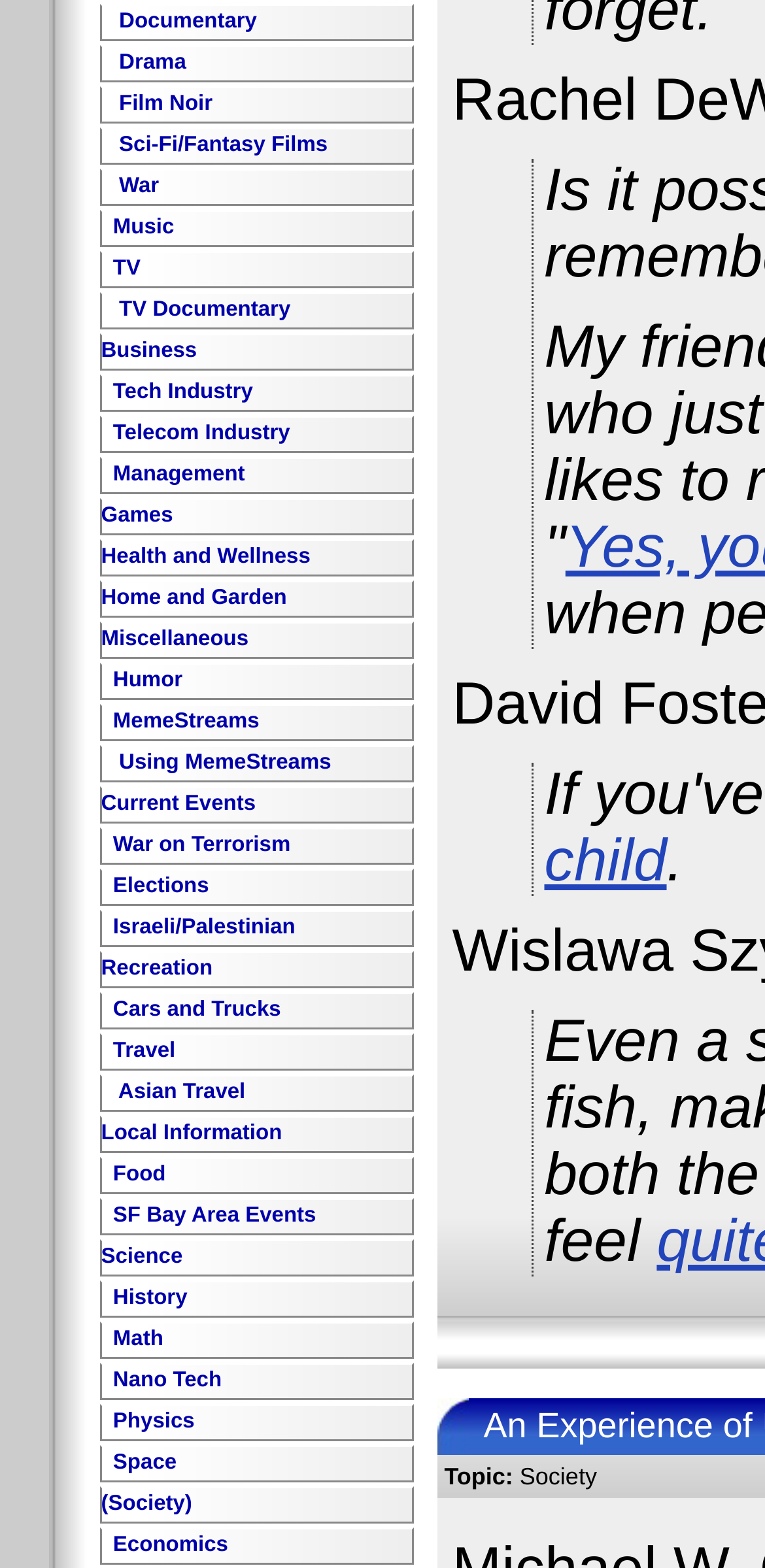How many categories are listed on this webpage?
Refer to the image and provide a concise answer in one word or phrase.

20